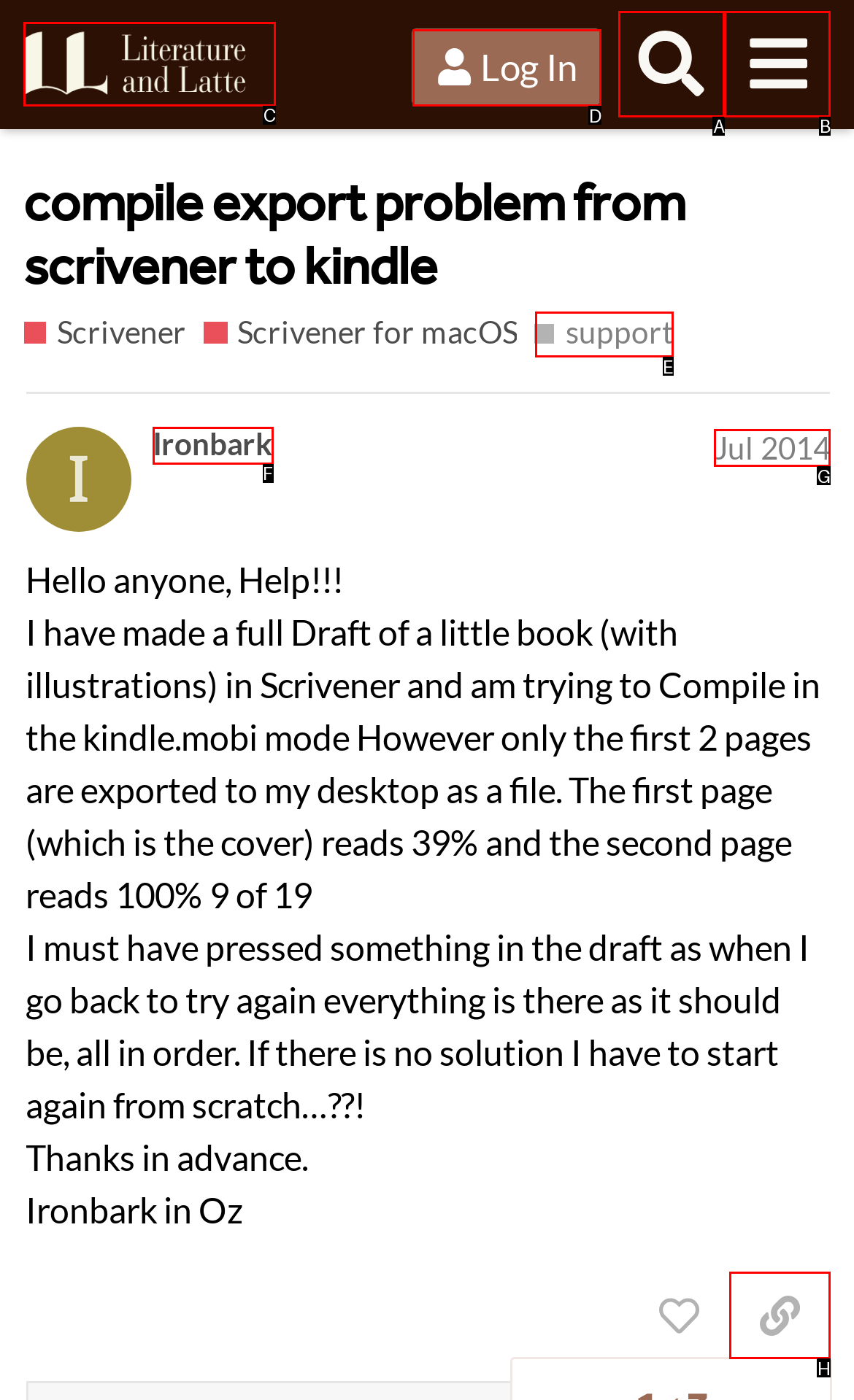Select the correct UI element to click for this task: Log in to the forum.
Answer using the letter from the provided options.

D